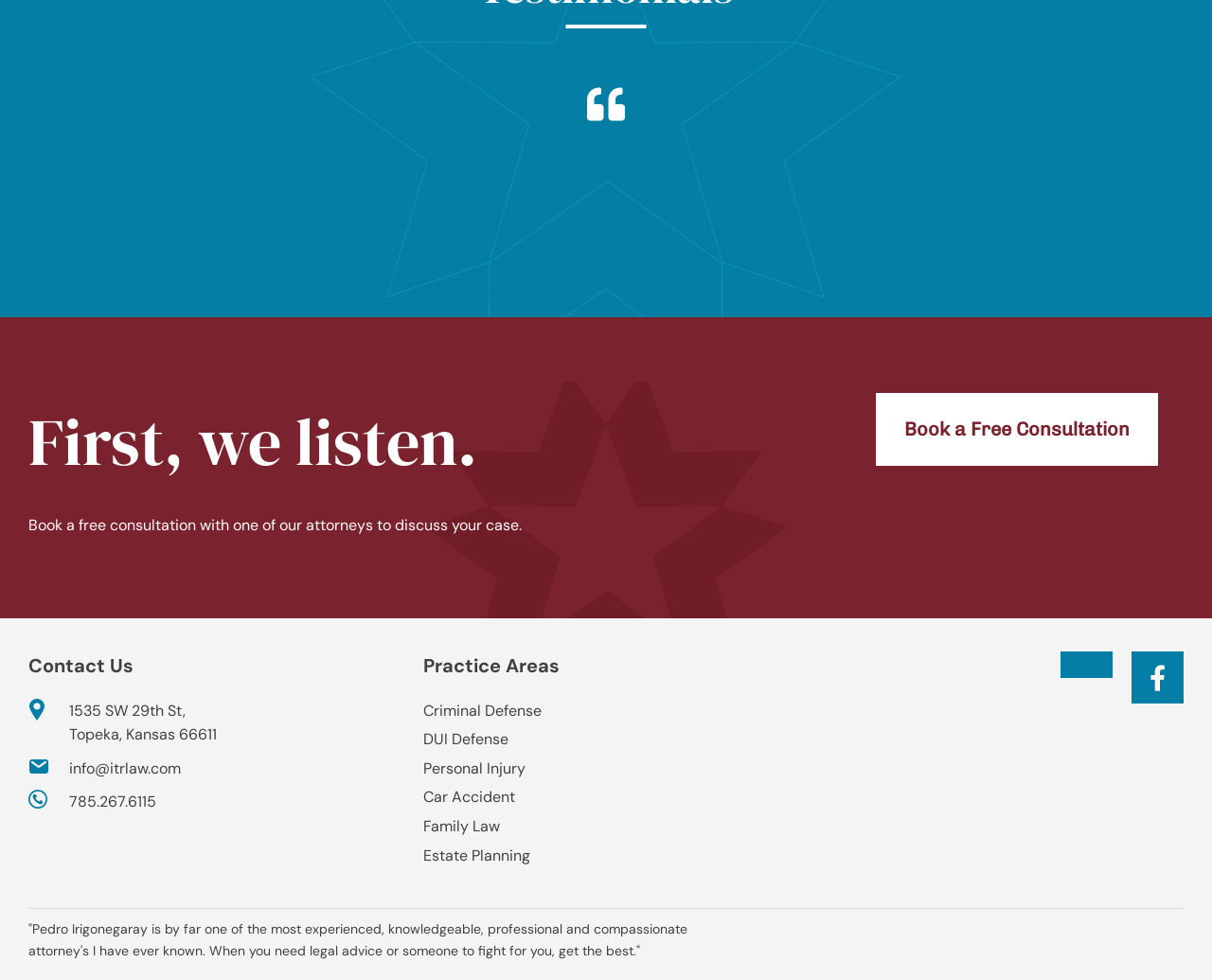Based on the element description: "DUI Defense", identify the UI element and provide its bounding box coordinates. Use four float numbers between 0 and 1, [left, top, right, bottom].

[0.349, 0.742, 0.57, 0.767]